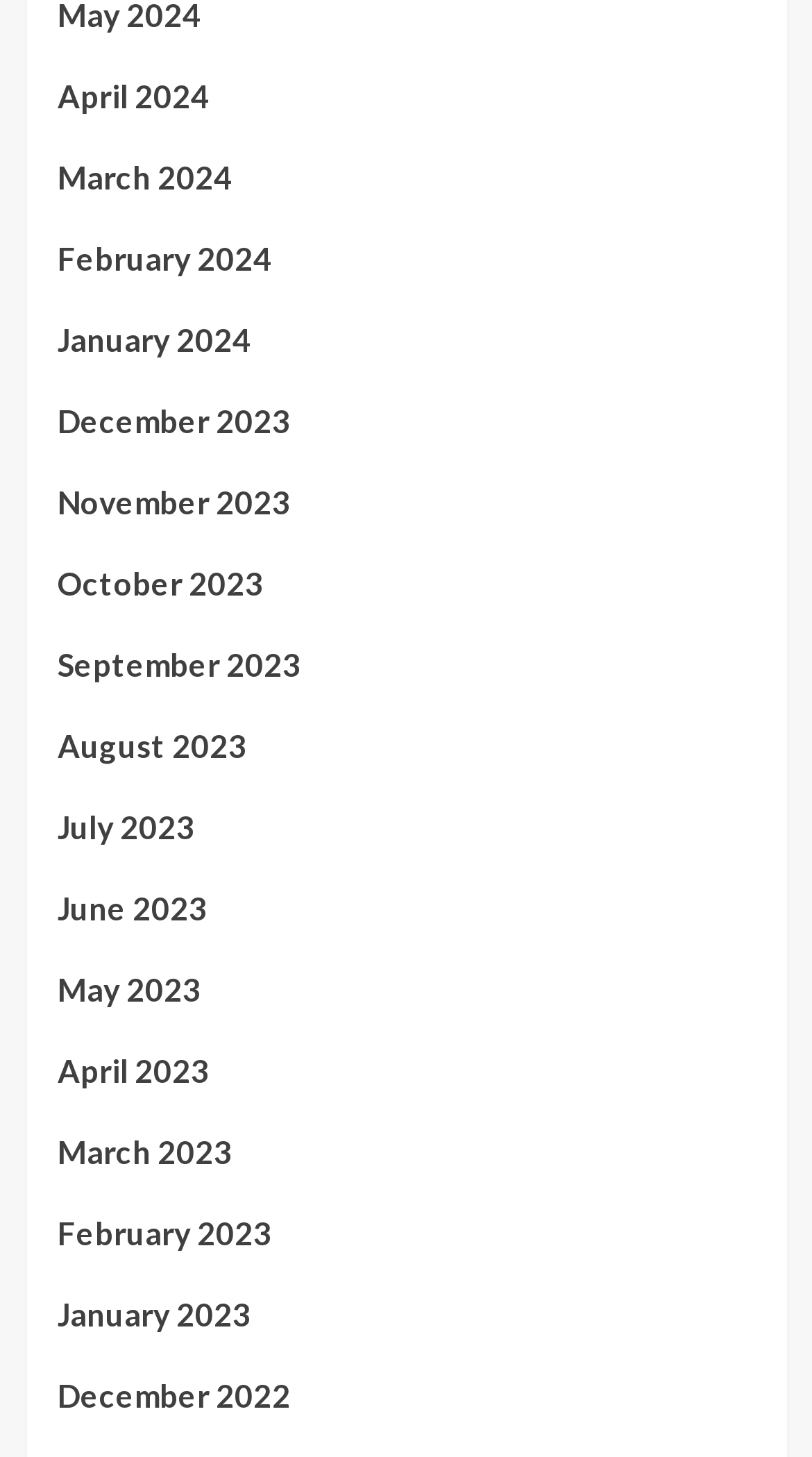Please determine the bounding box coordinates for the element with the description: "February 2024".

[0.071, 0.161, 0.929, 0.216]